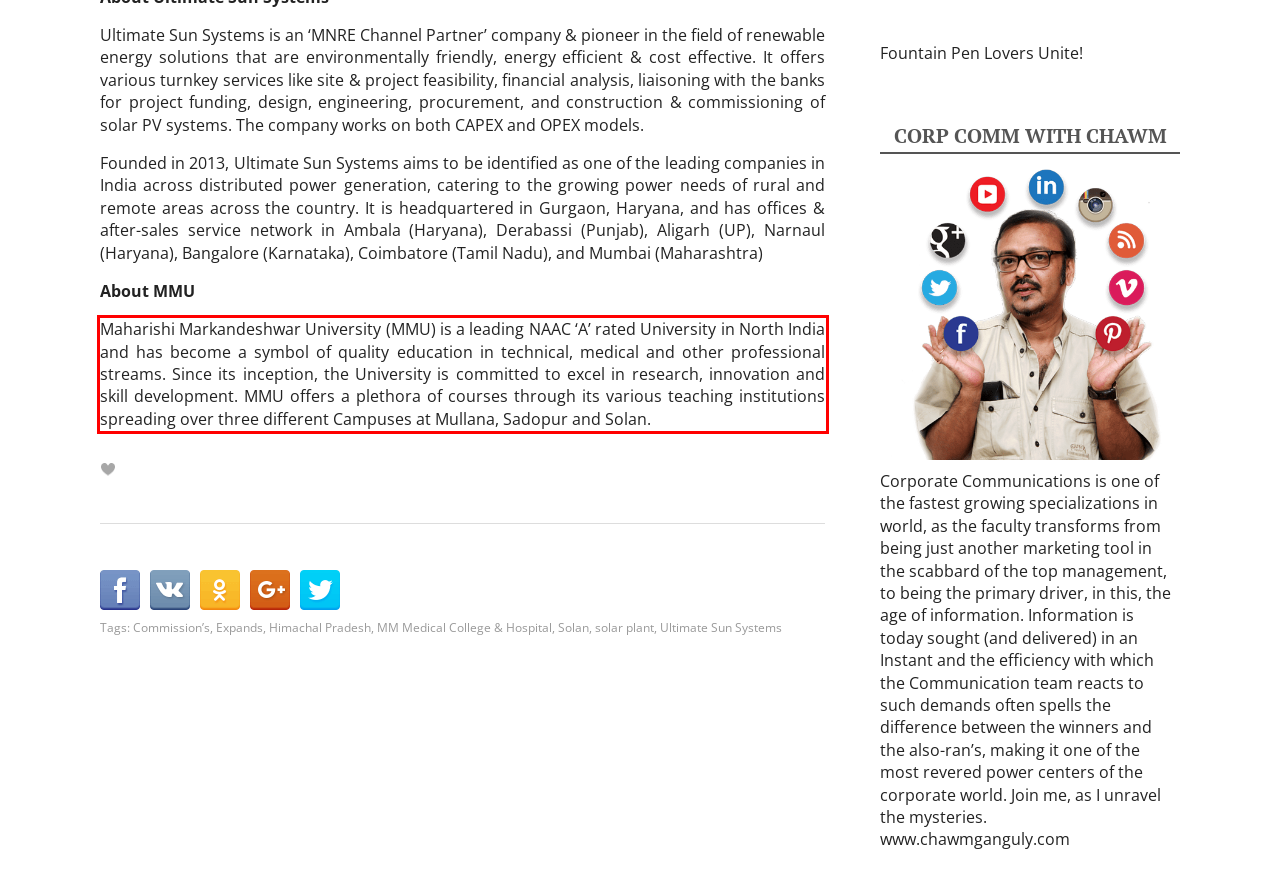Please examine the webpage screenshot and extract the text within the red bounding box using OCR.

Maharishi Markandeshwar University (MMU) is a leading NAAC ‘A’ rated University in North India and has become a symbol of quality education in technical, medical and other professional streams. Since its inception, the University is committed to excel in research, innovation and skill development. MMU offers a plethora of courses through its various teaching institutions spreading over three different Campuses at Mullana, Sadopur and Solan.